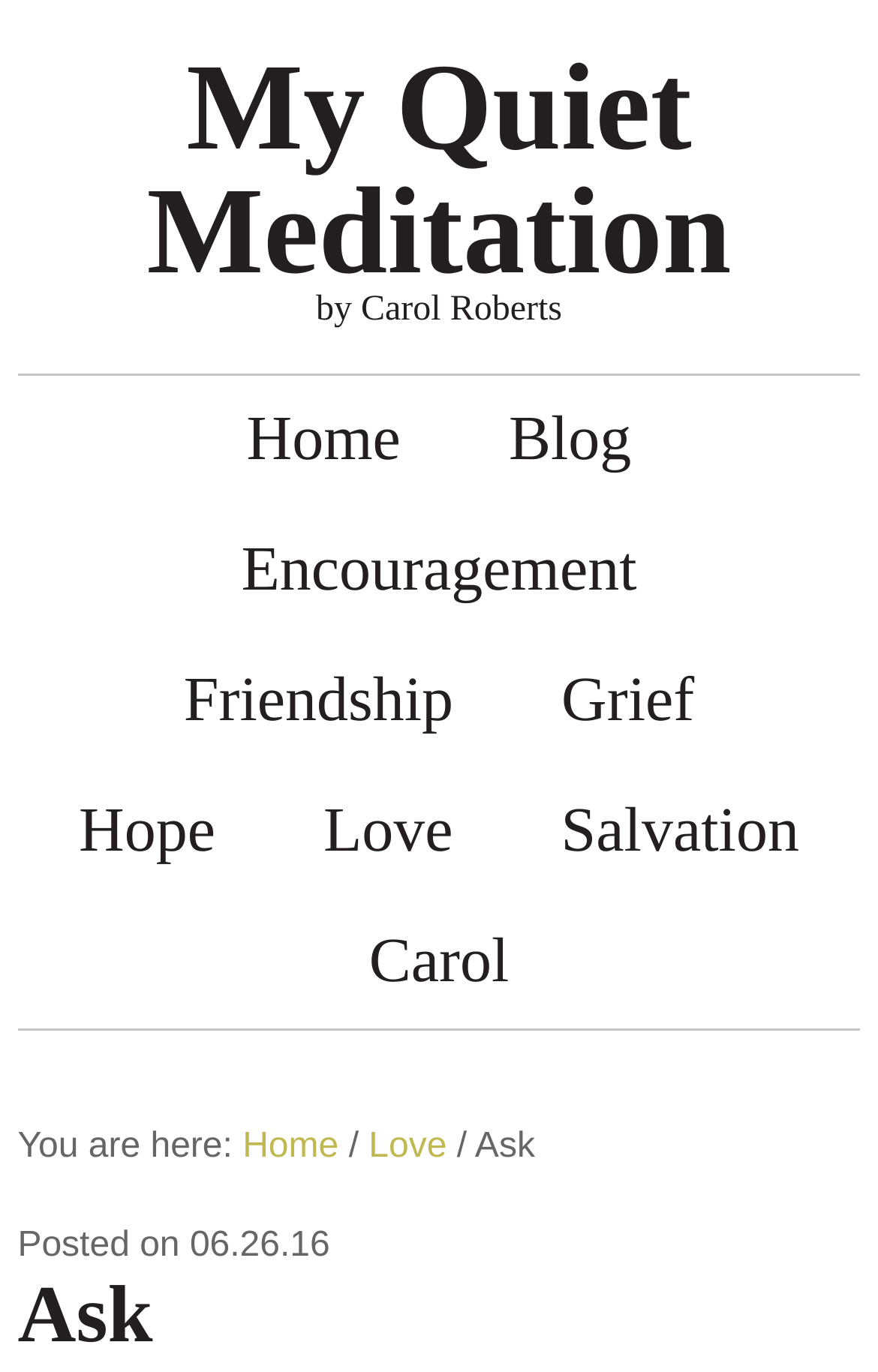Find the bounding box coordinates of the element you need to click on to perform this action: 'read blog posts'. The coordinates should be represented by four float values between 0 and 1, in the format [left, top, right, bottom].

[0.518, 0.274, 0.781, 0.369]